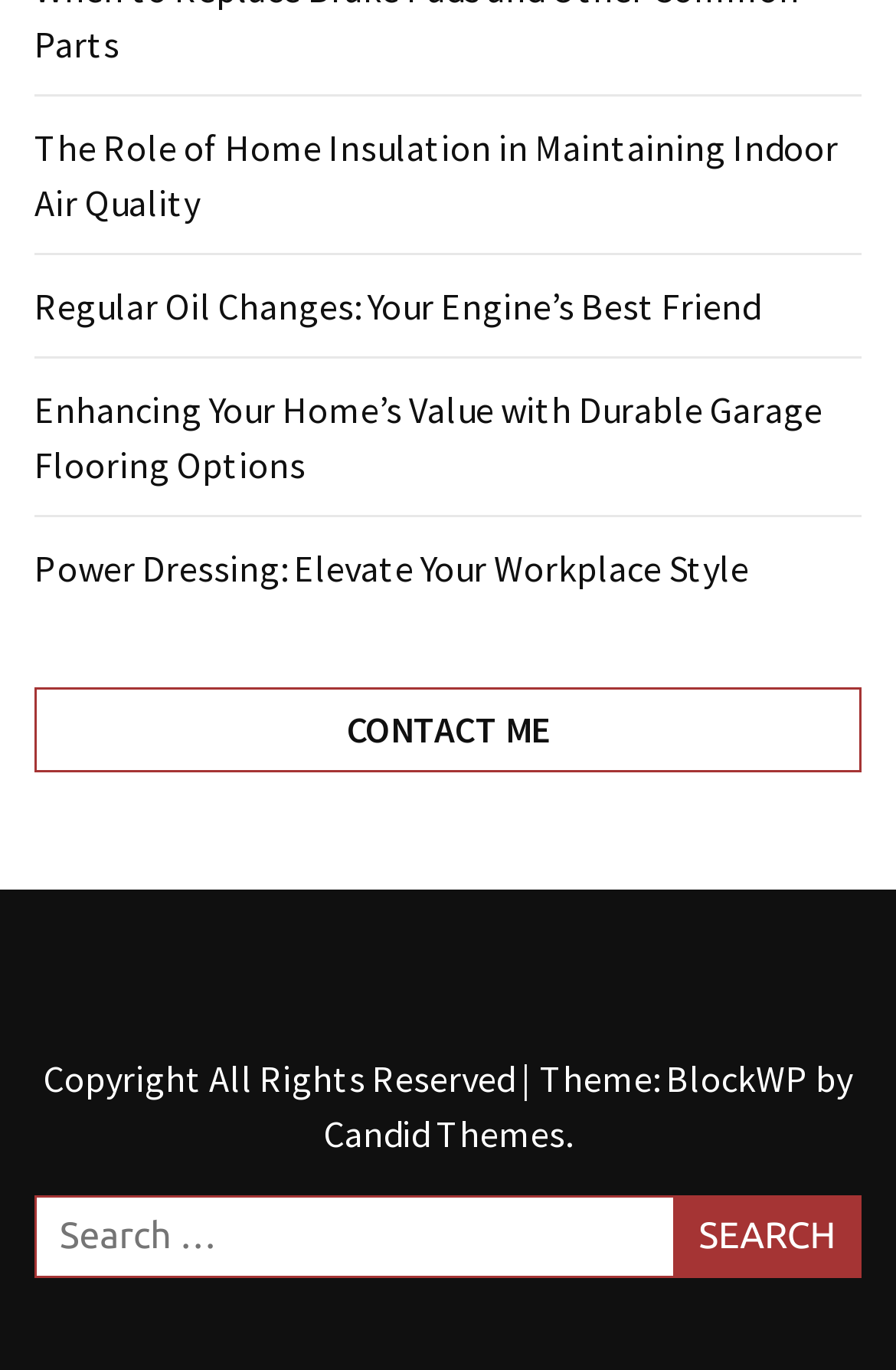Determine the bounding box coordinates of the clickable region to execute the instruction: "Contact the author". The coordinates should be four float numbers between 0 and 1, denoted as [left, top, right, bottom].

[0.038, 0.501, 0.962, 0.563]